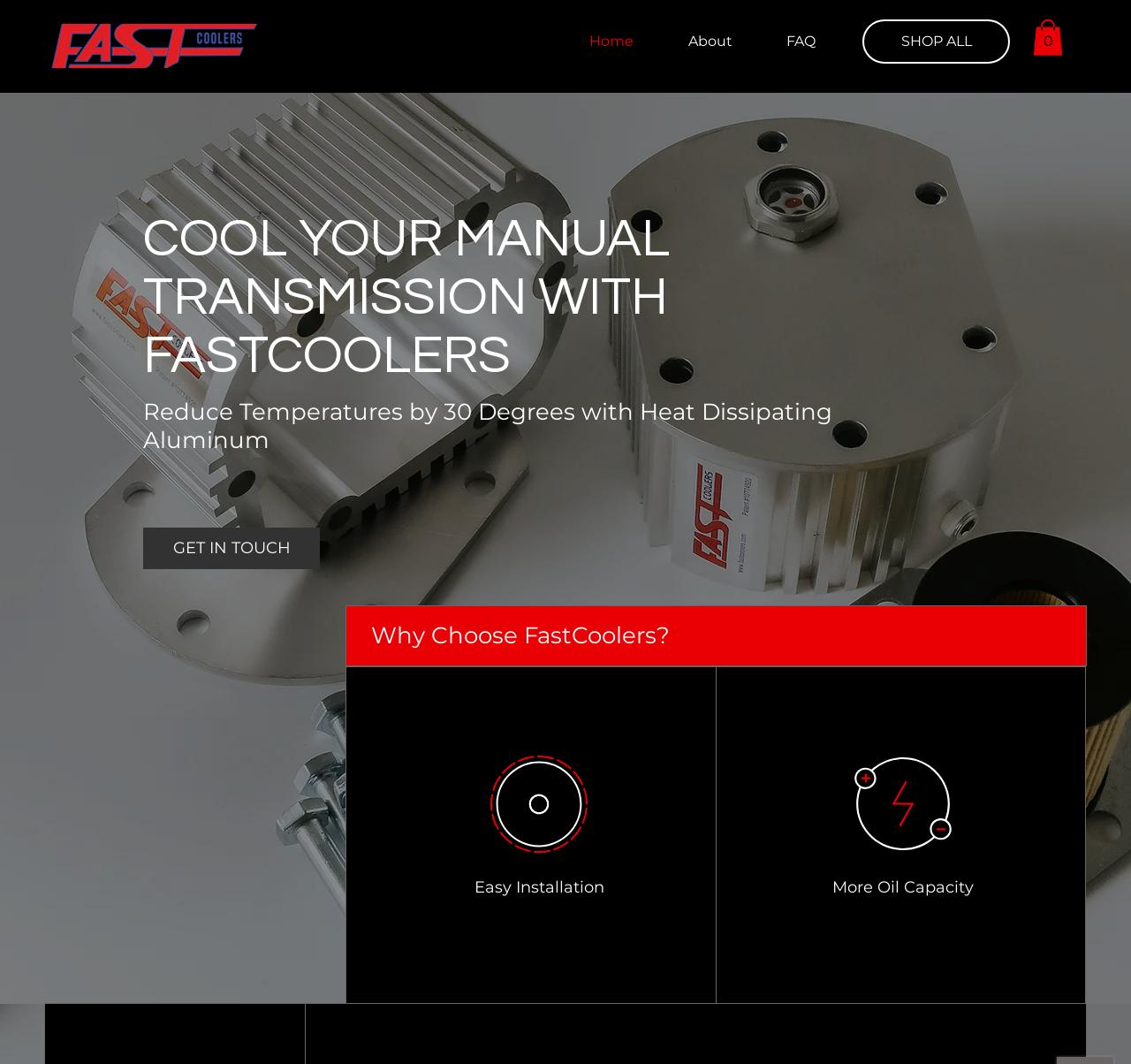Please determine the bounding box coordinates, formatted as (top-left x, top-left y, bottom-right x, bottom-right y), with all values as floating point numbers between 0 and 1. Identify the bounding box of the region described as: SHOP ALL

[0.762, 0.018, 0.893, 0.06]